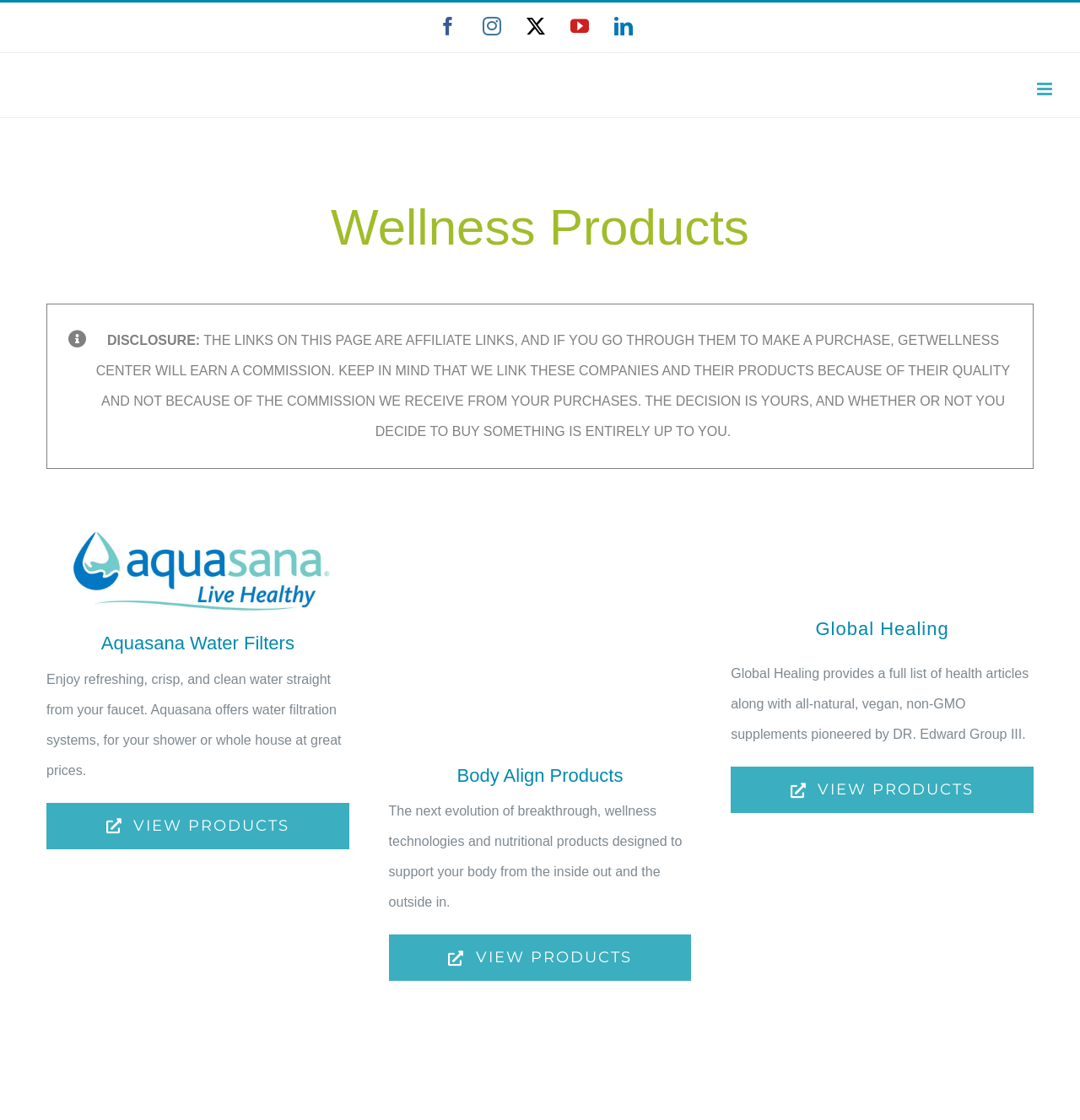What is the name of the company with the affiliate links?
Can you provide a detailed and comprehensive answer to the question?

The alert box at the top of the page mentions that the links on the page are affiliate links and that GetWellness Center will earn a commission if a purchase is made through those links.